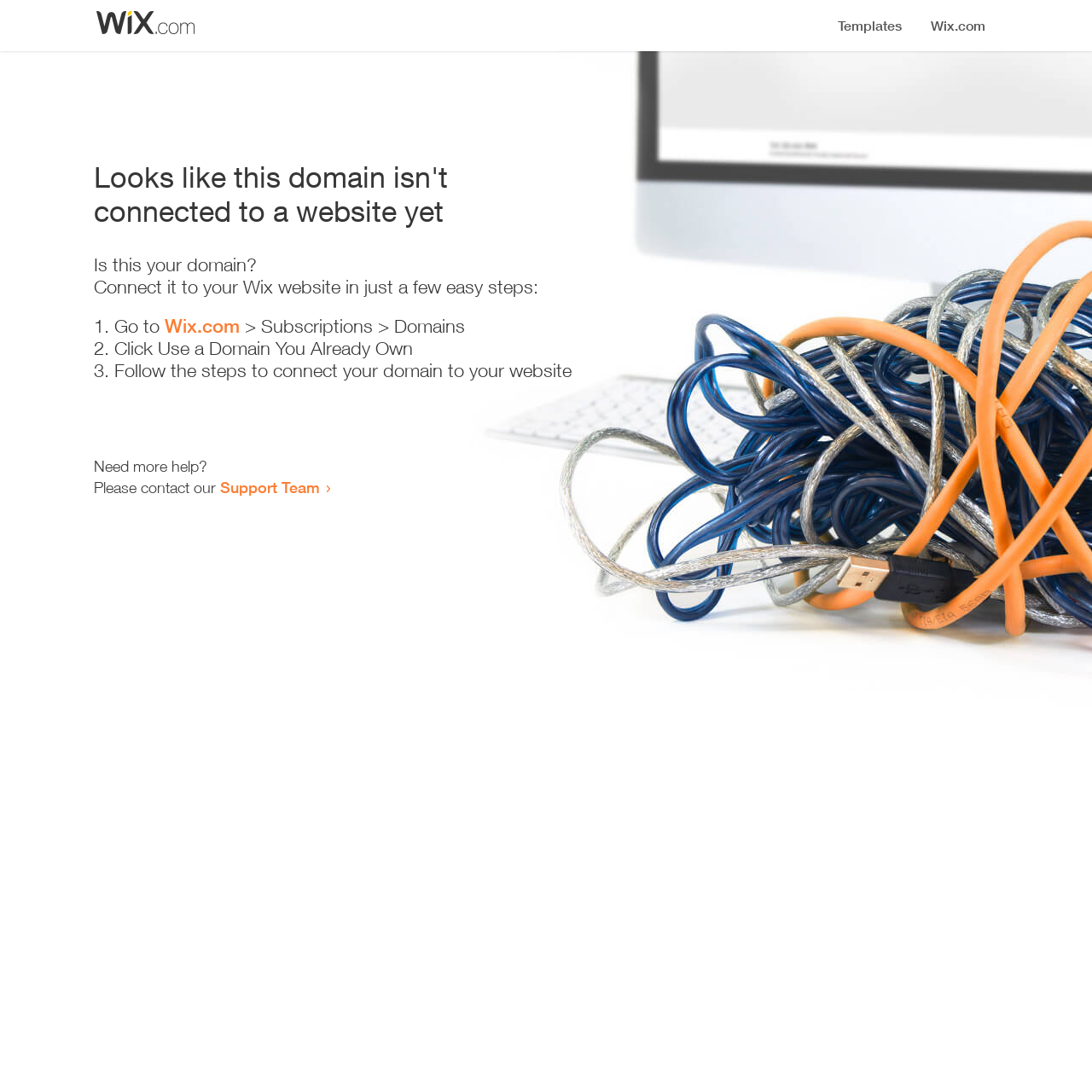How many steps are required to connect the domain?
Look at the screenshot and respond with a single word or phrase.

3